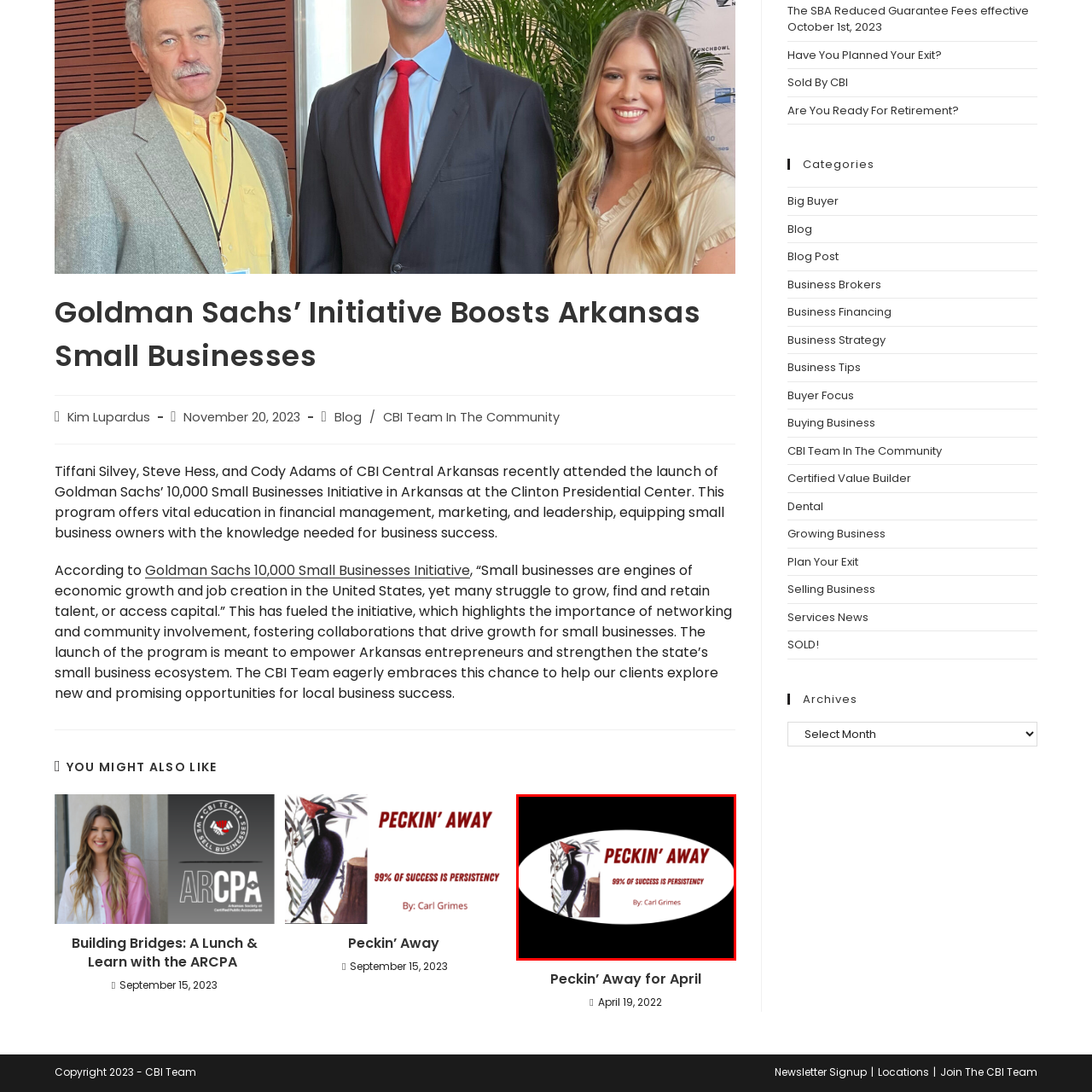Observe the image enclosed by the red box and thoroughly answer the subsequent question based on the visual details: What is the author's name of the image?

The author's name is noted at the bottom of the image, which is 'By: Carl Grimes'.